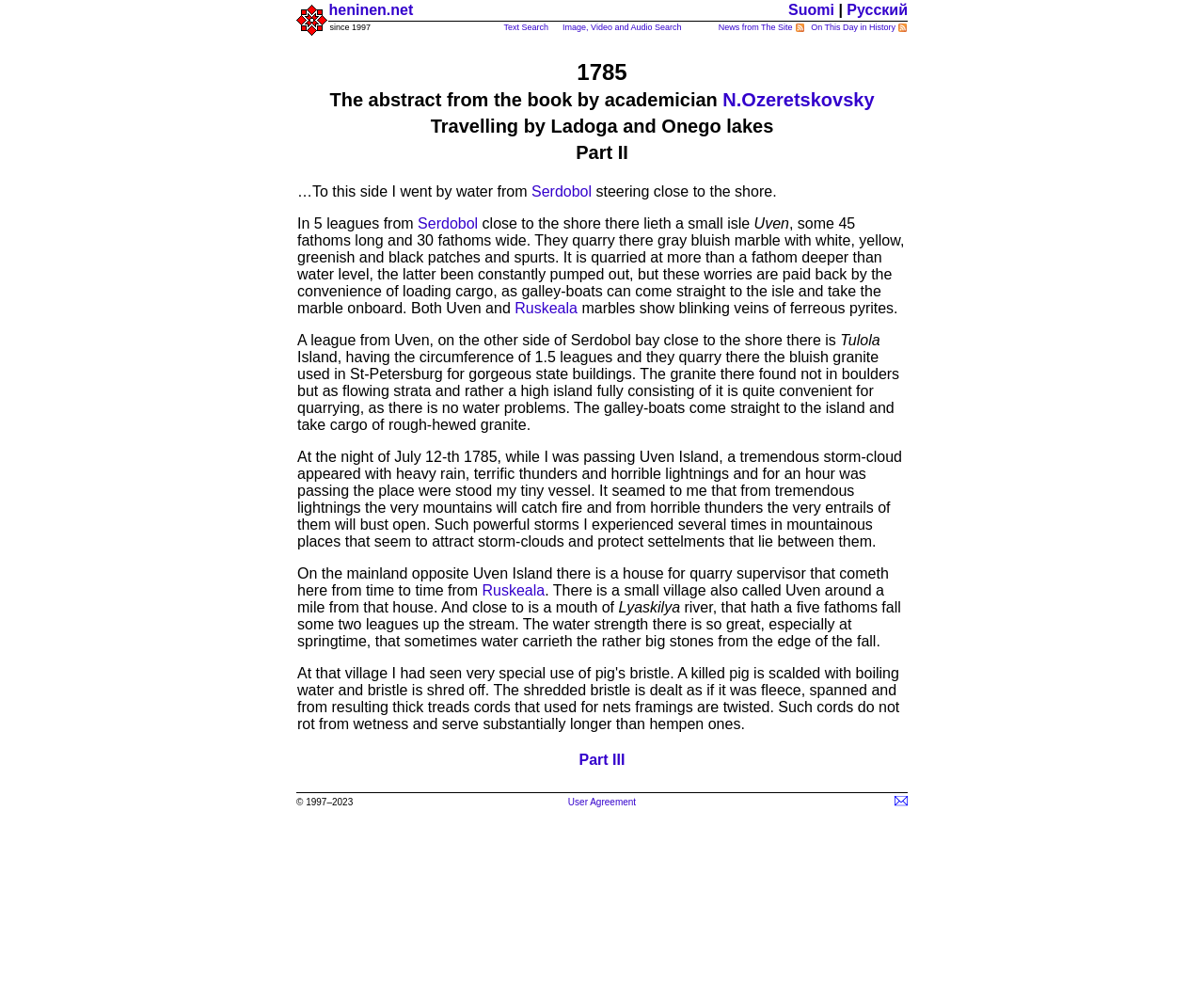Please provide a one-word or short phrase answer to the question:
What is the name of the lake mentioned in the text?

Ladoga